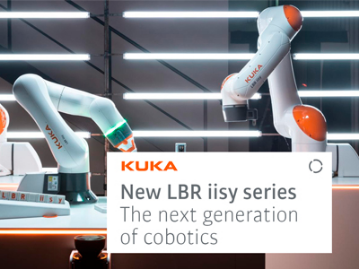Offer an in-depth caption for the image presented.

The image showcases the innovative KUKA LBR iisy series, highlighting advanced collaborative robotic technology. The design features sleek robotic arms, emphasizing precision and flexibility in automation. This new line represents the next generation of cobotics, joining human workers in tasks with enhanced safety and efficiency. The backdrop is modern and tech-oriented, fitting the theme of cutting-edge robotics. The inclusion of the KUKA branding reinforces their commitment to pioneering automation solutions. This visual invites viewers to explore the capabilities of these state-of-the-art robots in various applications.